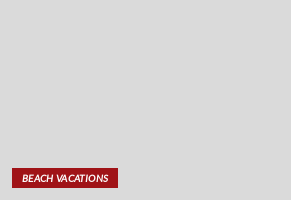What is the theme of the article?
Relying on the image, give a concise answer in one word or a brief phrase.

Beach vacations